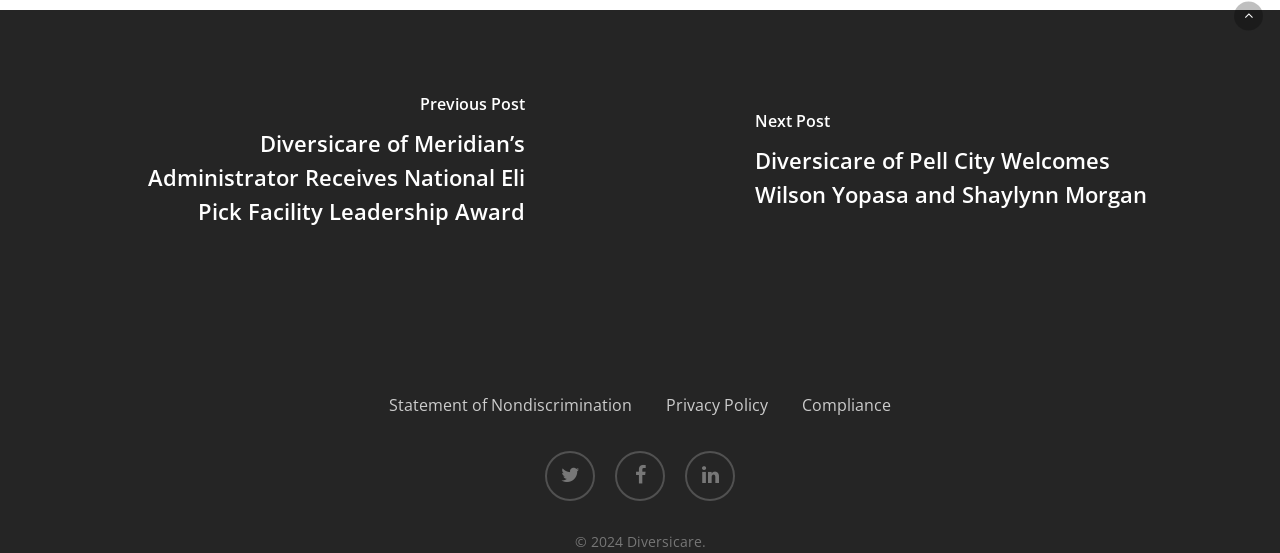Predict the bounding box for the UI component with the following description: "Statement of Nondiscrimination".

[0.304, 0.706, 0.494, 0.757]